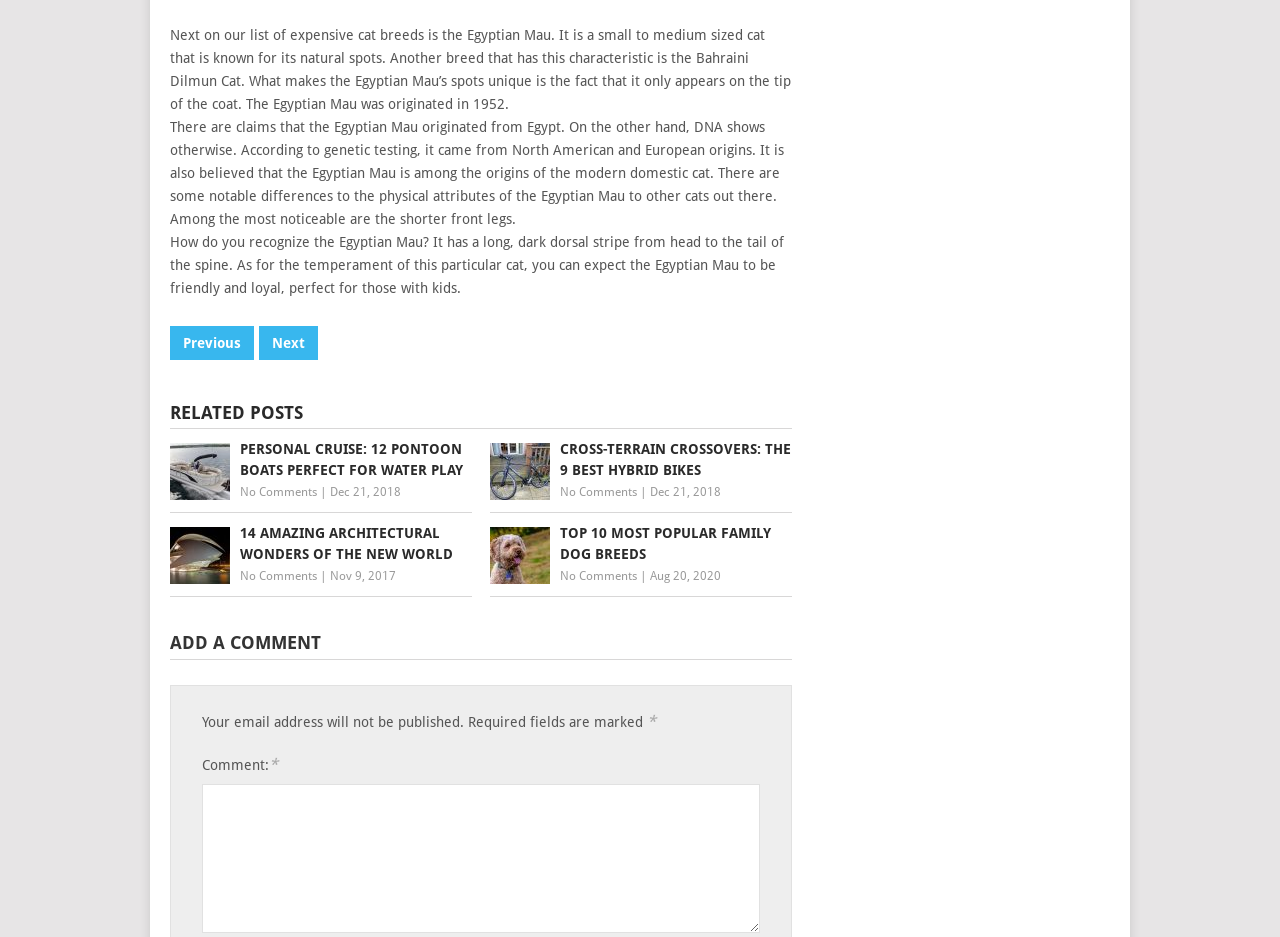Please determine the bounding box coordinates of the clickable area required to carry out the following instruction: "Click on the 'Next' link". The coordinates must be four float numbers between 0 and 1, represented as [left, top, right, bottom].

[0.202, 0.348, 0.248, 0.384]